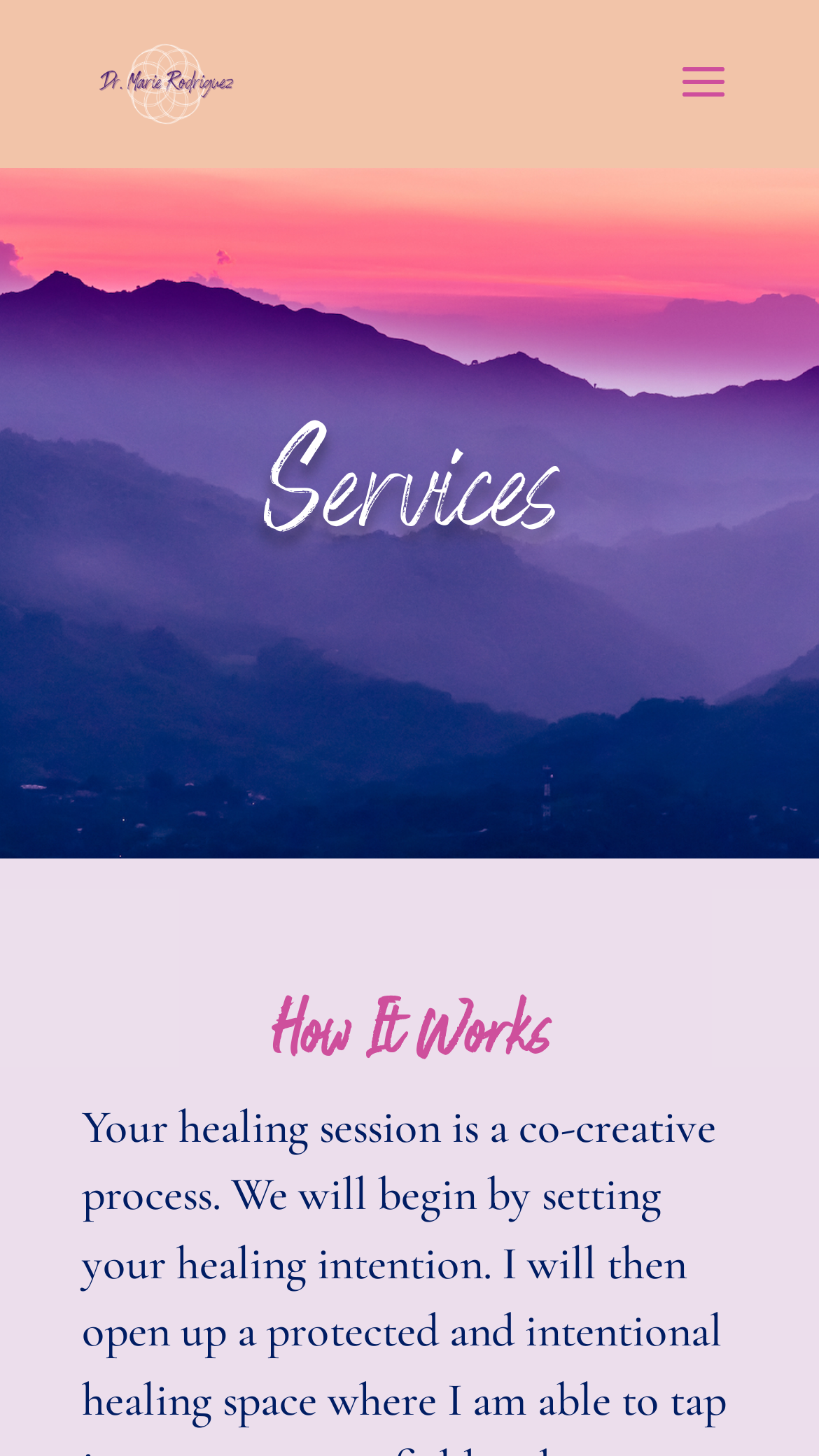Identify and provide the bounding box coordinates of the UI element described: "MENU". The coordinates should be formatted as [left, top, right, bottom], with each number being a float between 0 and 1.

None